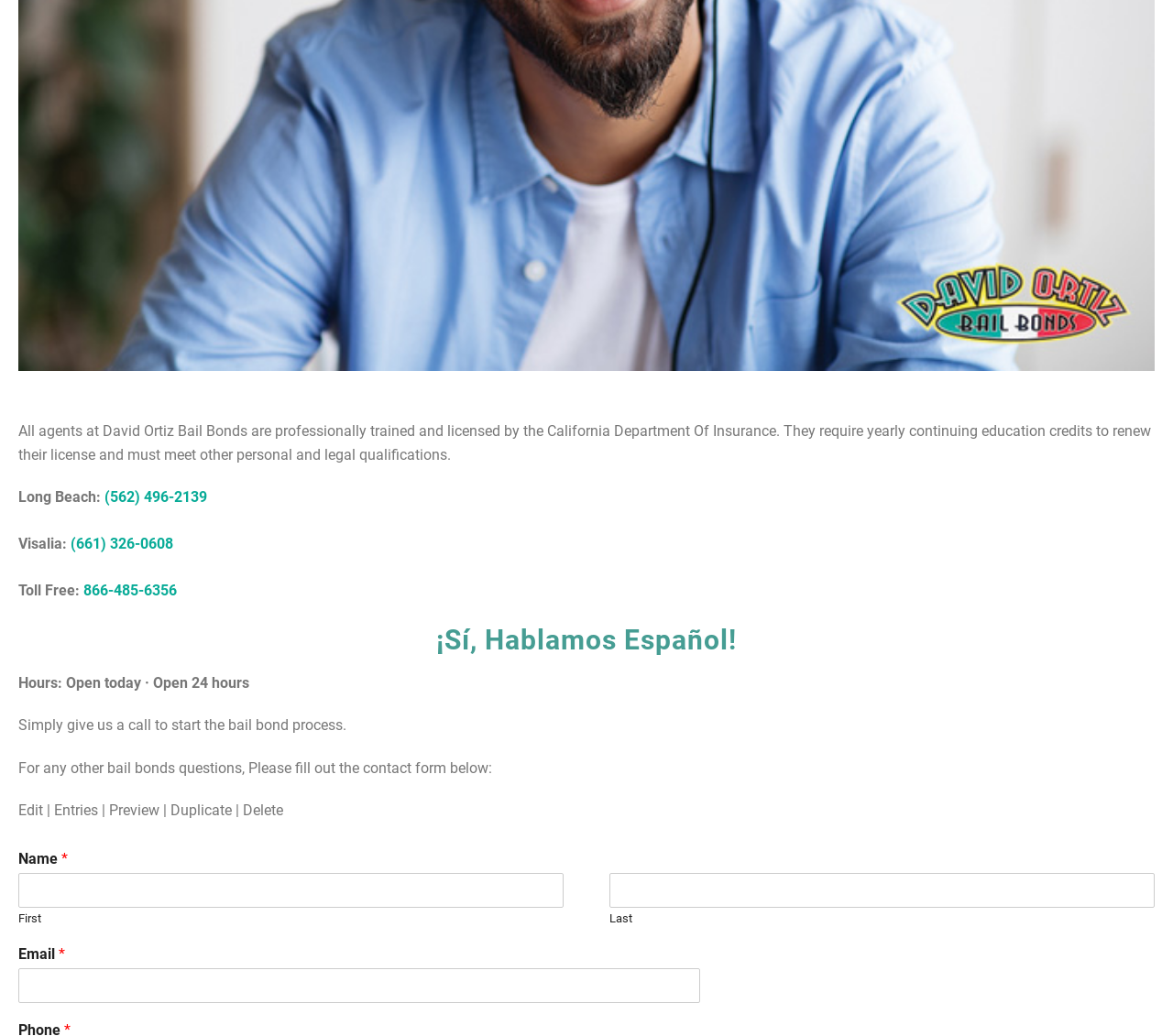From the webpage screenshot, predict the bounding box of the UI element that matches this description: "(661) 326-0608".

[0.06, 0.517, 0.148, 0.533]